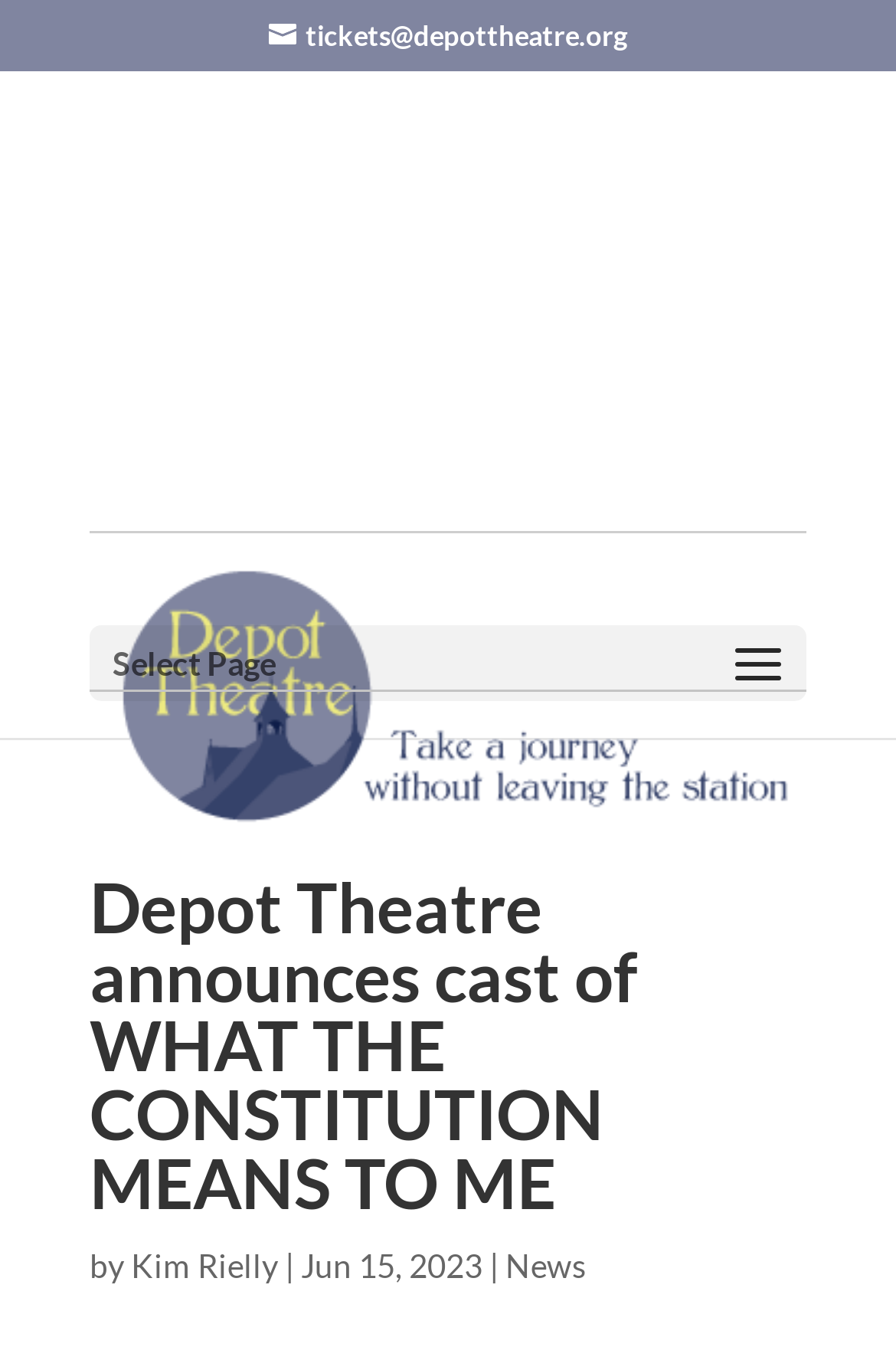Create a full and detailed caption for the entire webpage.

The webpage is about the Depot Theatre in Westport, New York, announcing the cast for the play "WHAT THE CONSTITUTION MEANS TO ME" by Heidi Schreck. 

At the top of the page, there is a link to purchase tickets, situated roughly in the middle of the top section. Below this, there is a prominent link to the Depot Theatre's main page, accompanied by an image of the theatre's logo, which spans almost the entire width of the page. 

To the right of the logo, there is a dropdown menu labeled "Select Page". 

The main content of the page is headed by a title that reads "Depot Theatre announces cast of WHAT THE CONSTITUTION MEANS TO ME", which is positioned roughly in the middle of the page. 

Below the title, there is a line of text that includes the playwright's name, "by Heidi Schreck", along with a list of cast members, including Kim Rielly, separated by a vertical bar. The date "Jun 15, 2023" is also present on this line. 

At the bottom of the page, there is a link to the "News" section.